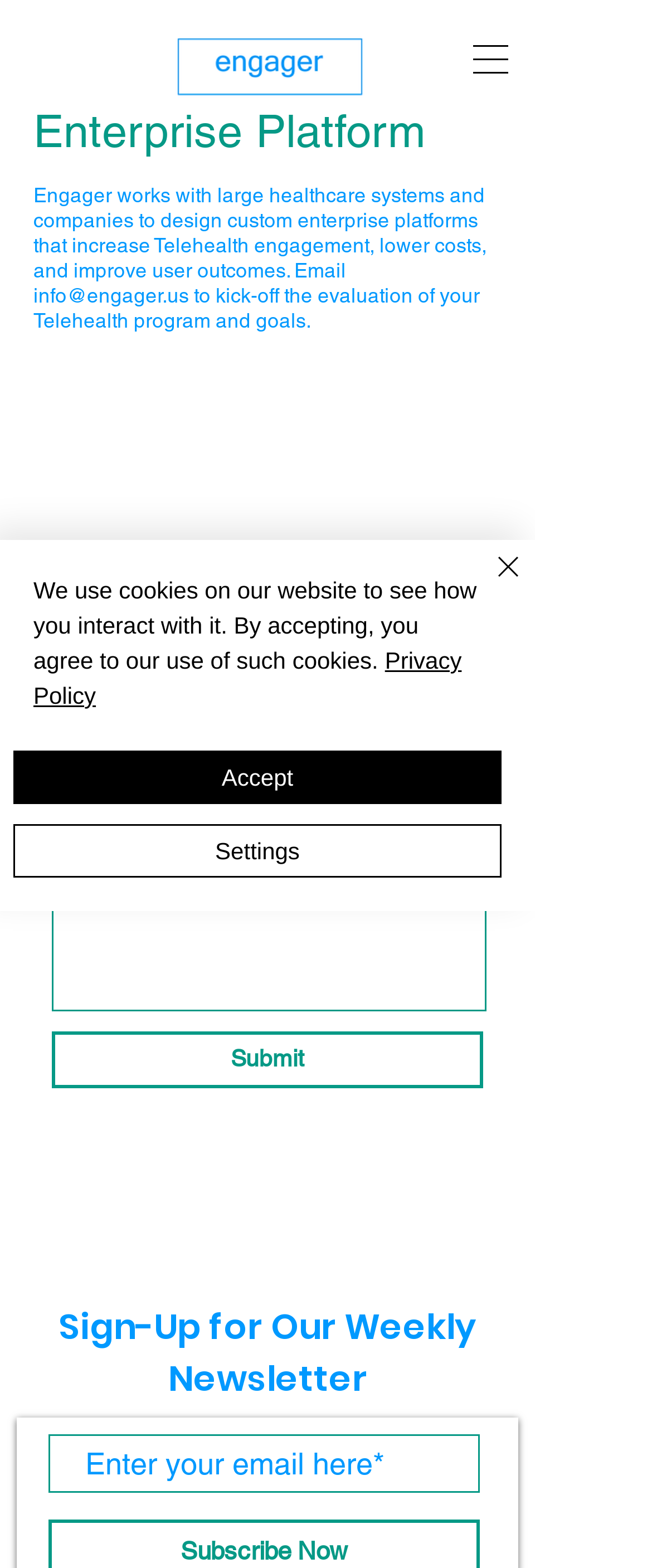Pinpoint the bounding box coordinates of the area that should be clicked to complete the following instruction: "Submit the form". The coordinates must be given as four float numbers between 0 and 1, i.e., [left, top, right, bottom].

[0.079, 0.658, 0.741, 0.694]